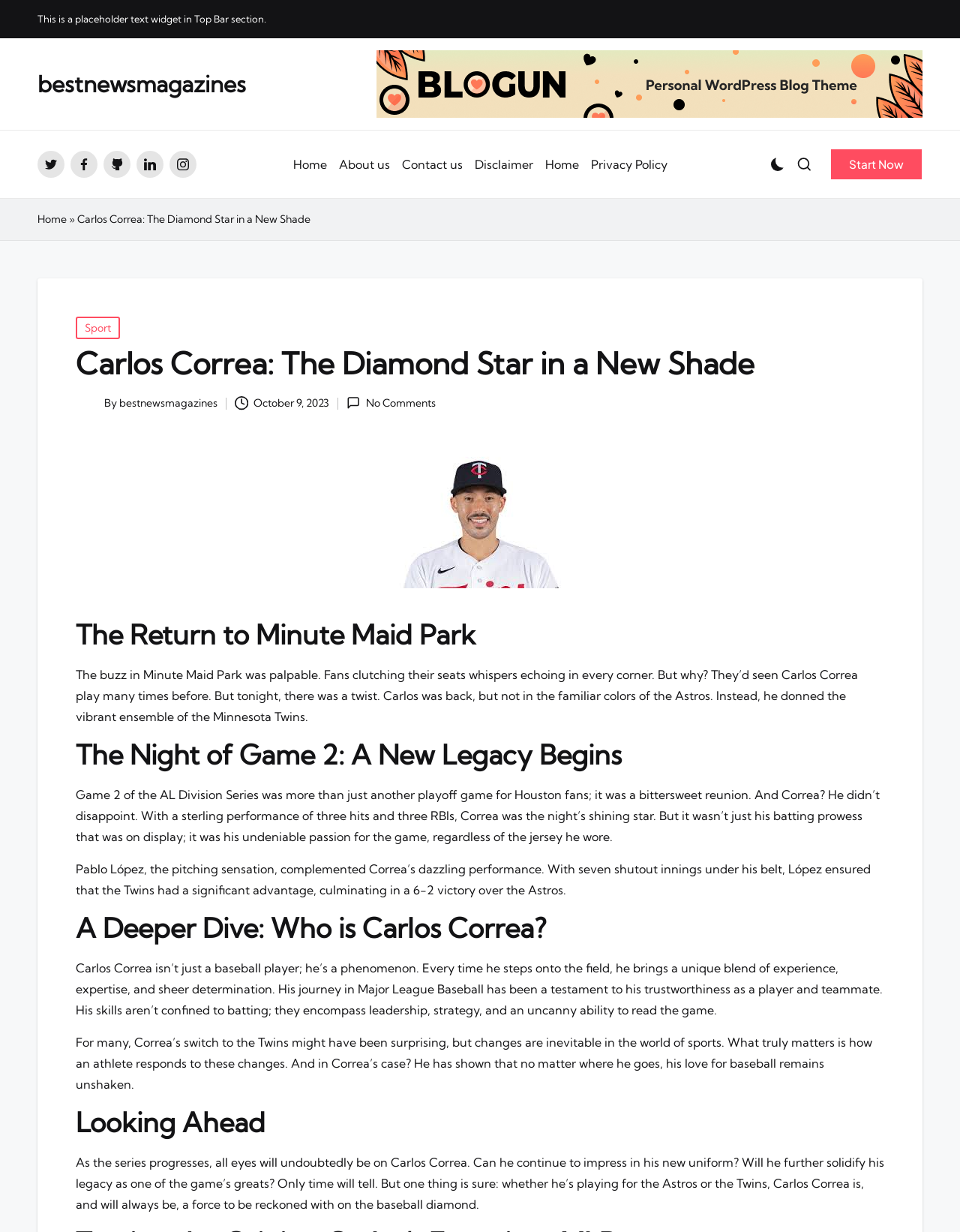Please identify the bounding box coordinates for the region that you need to click to follow this instruction: "Scroll to the top".

[0.953, 0.758, 0.984, 0.783]